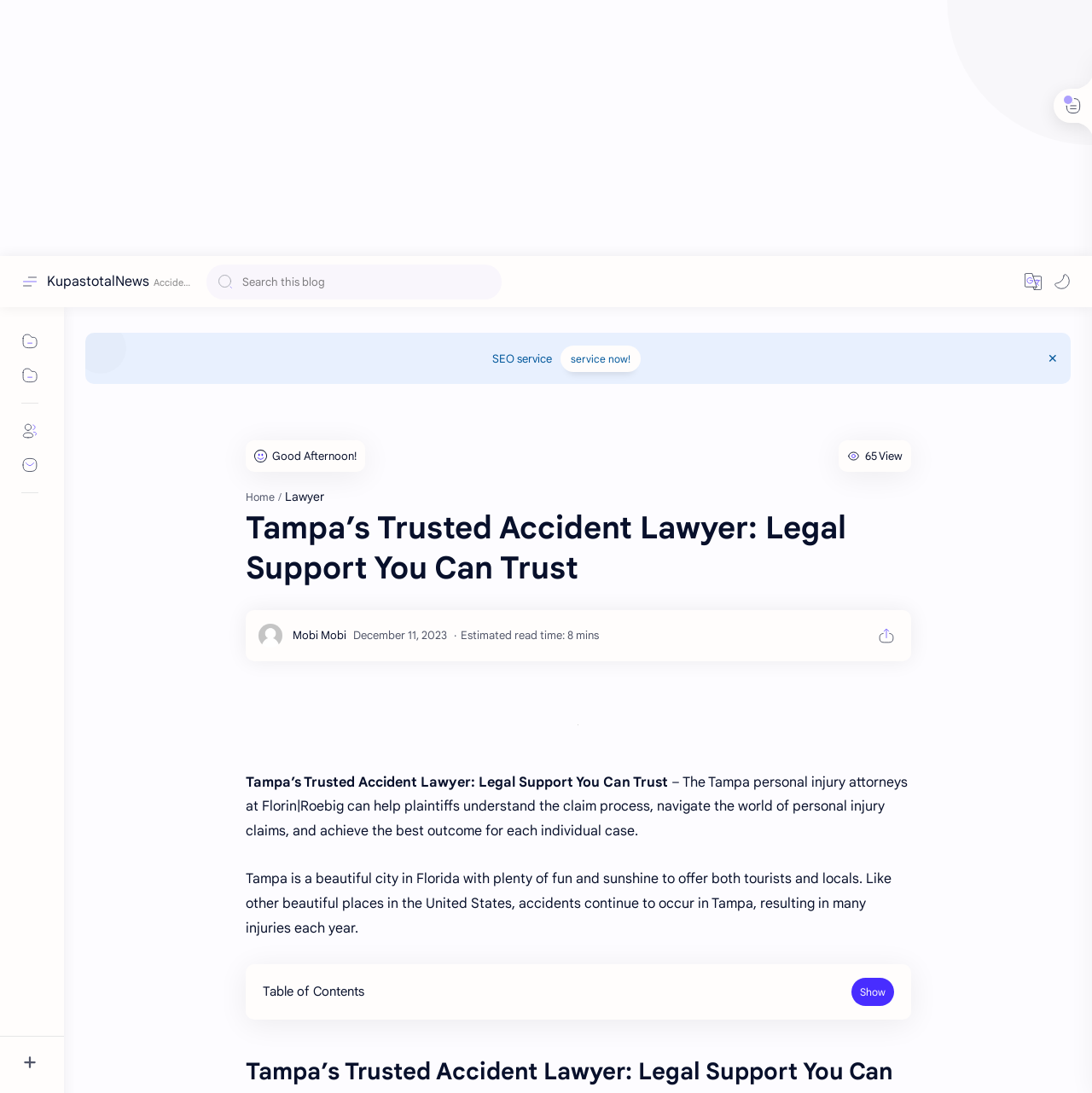Please use the details from the image to answer the following question comprehensively:
What is the city where the law firm is located?

I found the city where the law firm is located by reading the heading 'Tampa’s Trusted Accident Lawyer: Legal Support You Can Trust' and the text 'Tampa is a beautiful city in Florida...' which suggests that the law firm is located in Tampa, Florida.